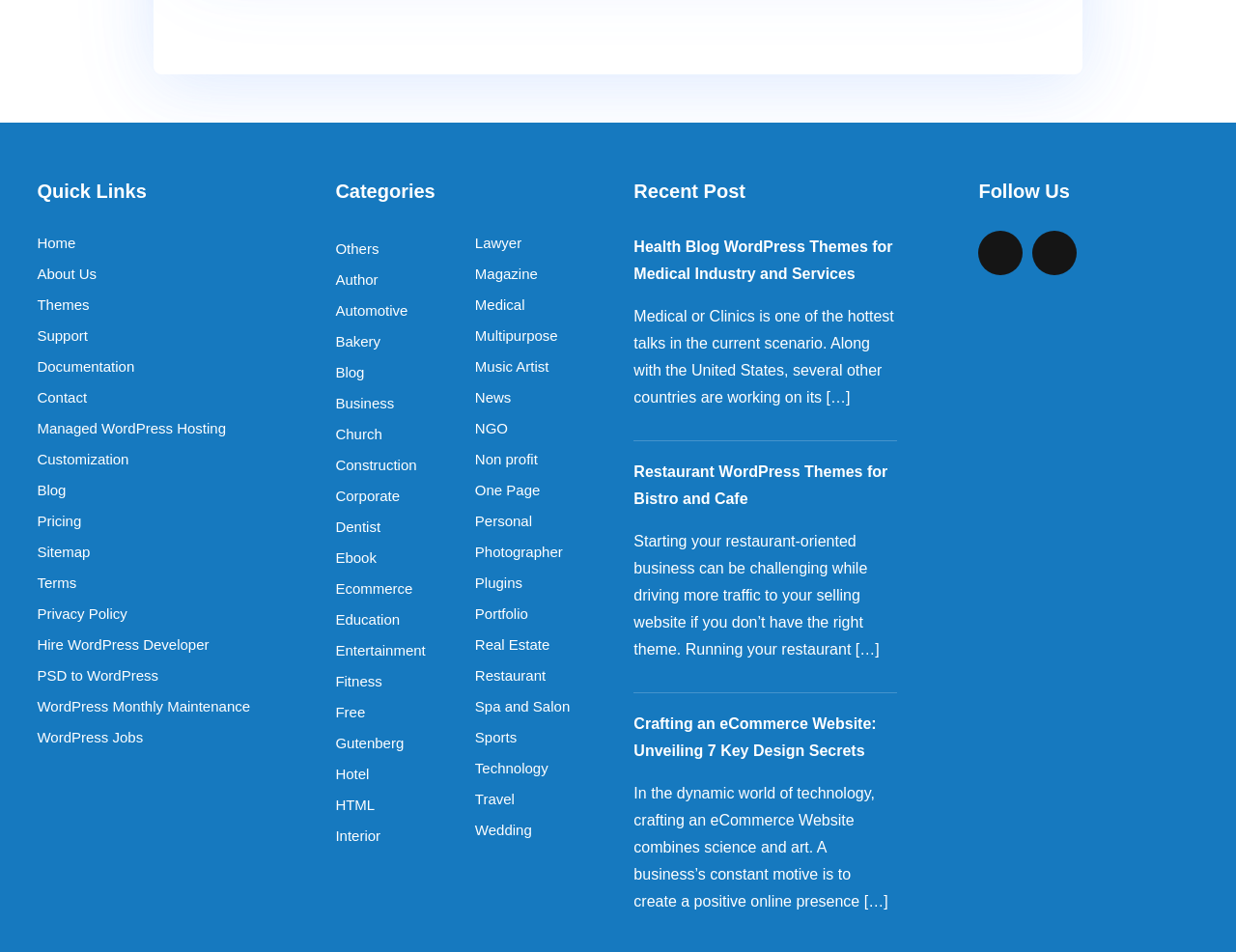Extract the bounding box coordinates of the UI element described: "Admissions". Provide the coordinates in the format [left, top, right, bottom] with values ranging from 0 to 1.

None